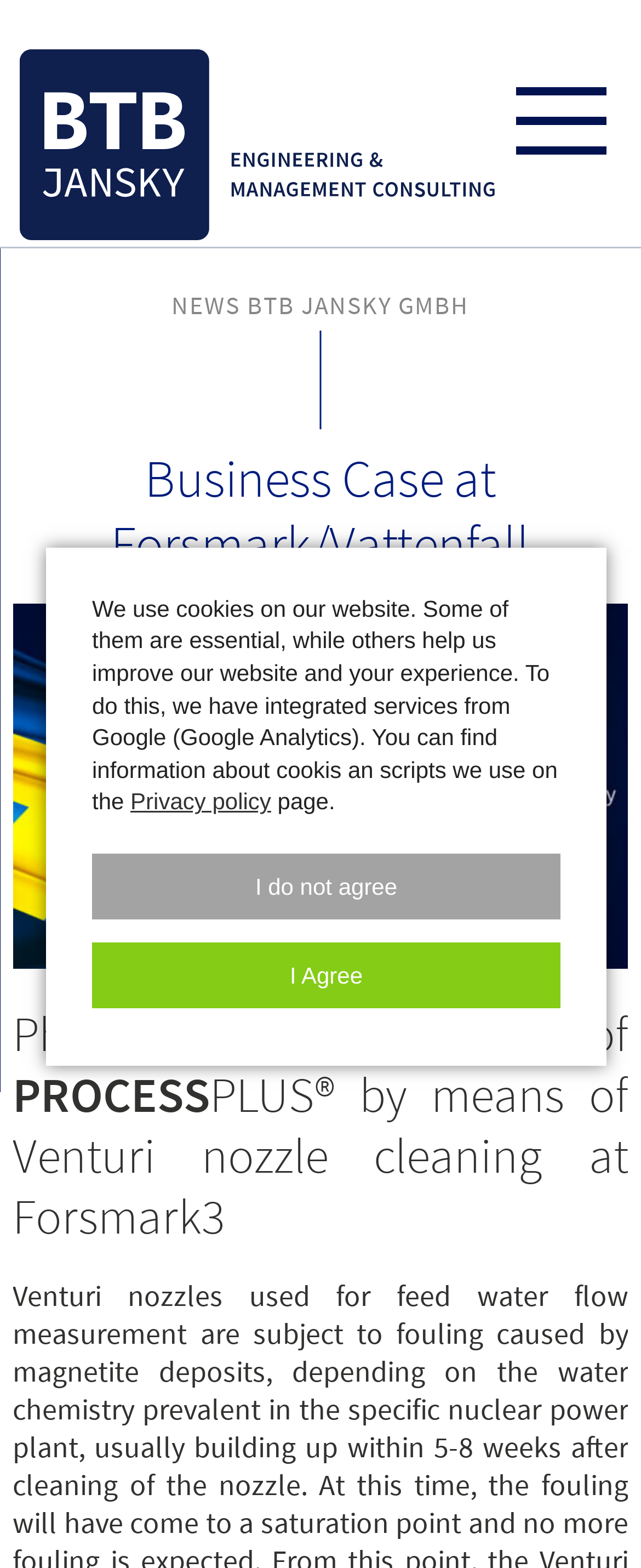Determine the bounding box for the HTML element described here: "I do not agree". The coordinates should be given as [left, top, right, bottom] with each number being a float between 0 and 1.

[0.144, 0.544, 0.874, 0.586]